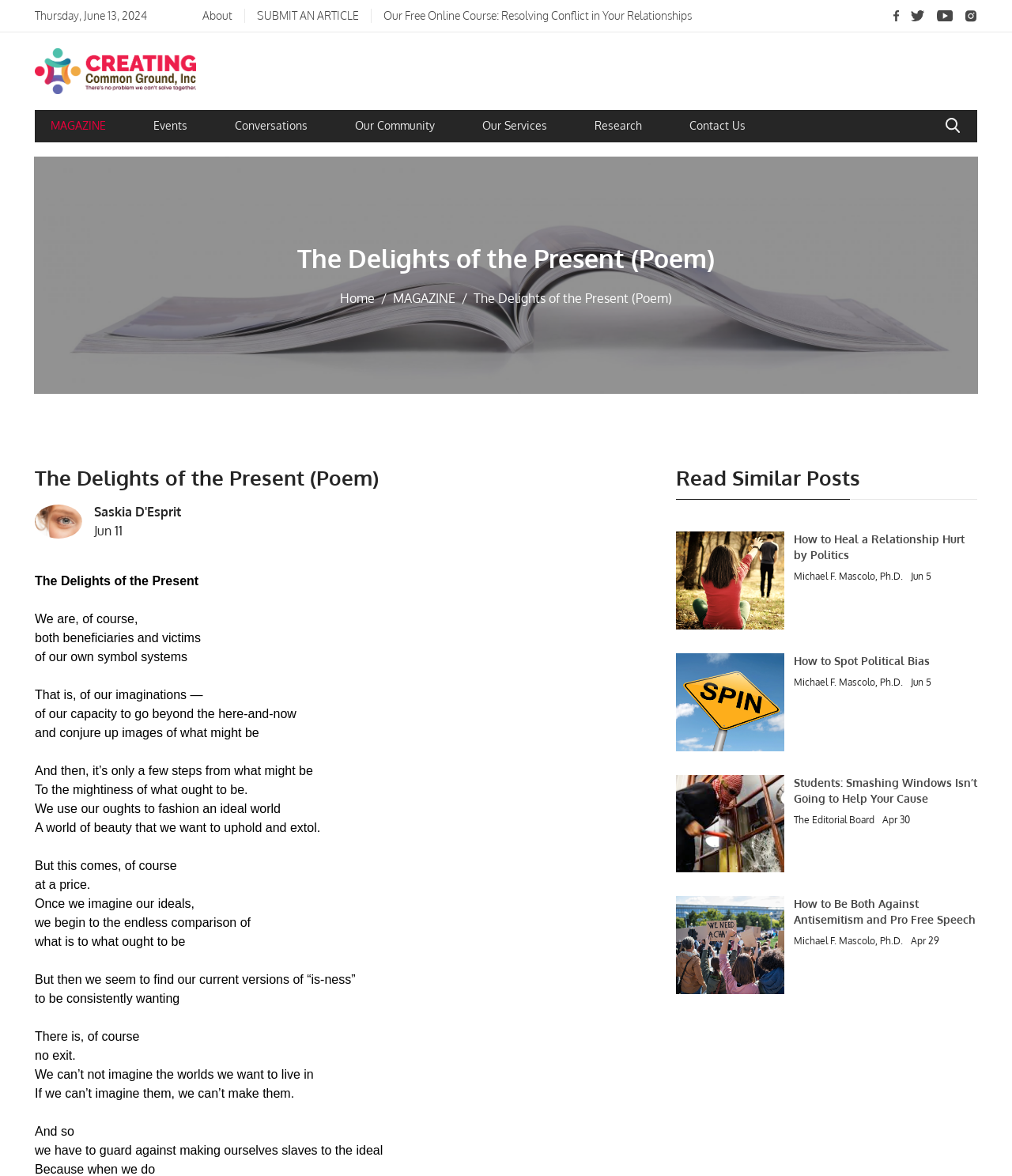Provide a one-word or one-phrase answer to the question:
What is the purpose of the links at the top of the webpage?

Navigation